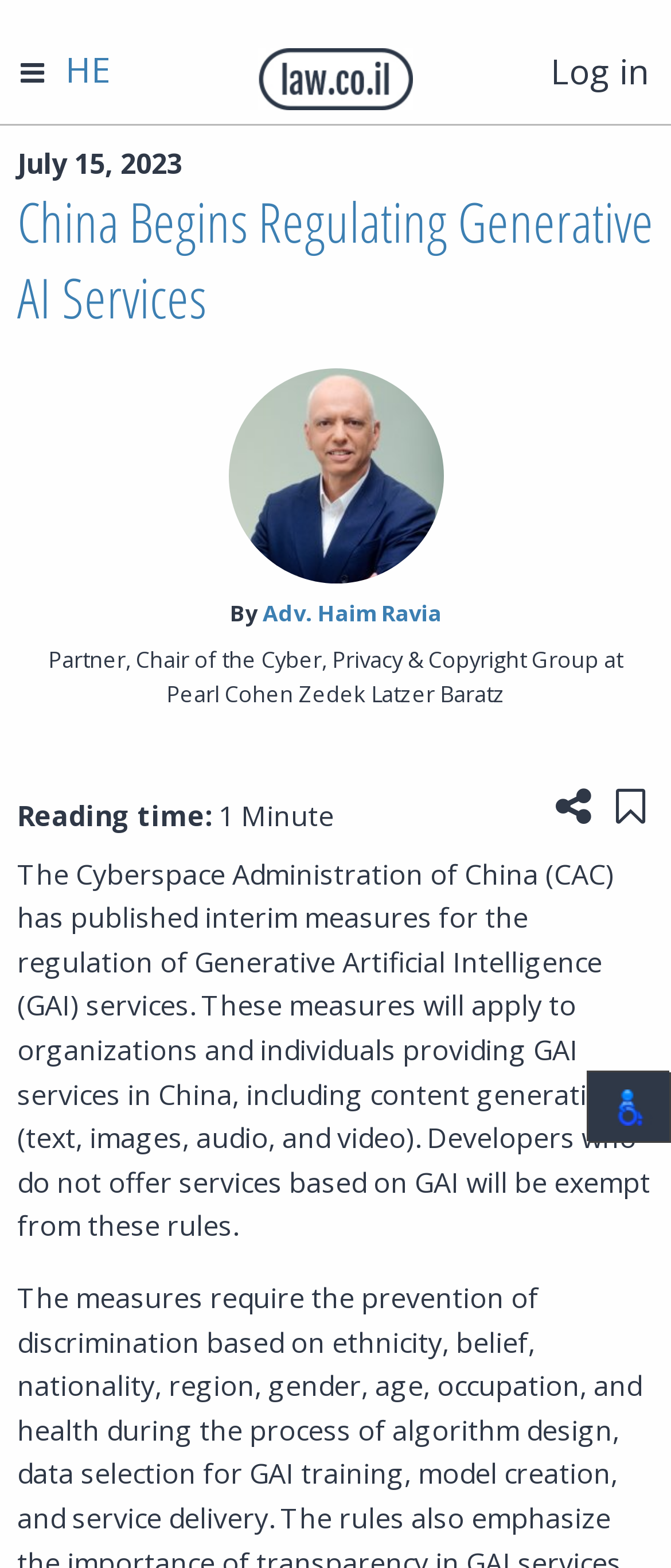Identify the bounding box coordinates of the region that needs to be clicked to carry out this instruction: "Click the 'Save to "My Content"' link". Provide these coordinates as four float numbers ranging from 0 to 1, i.e., [left, top, right, bottom].

[0.905, 0.489, 0.974, 0.526]